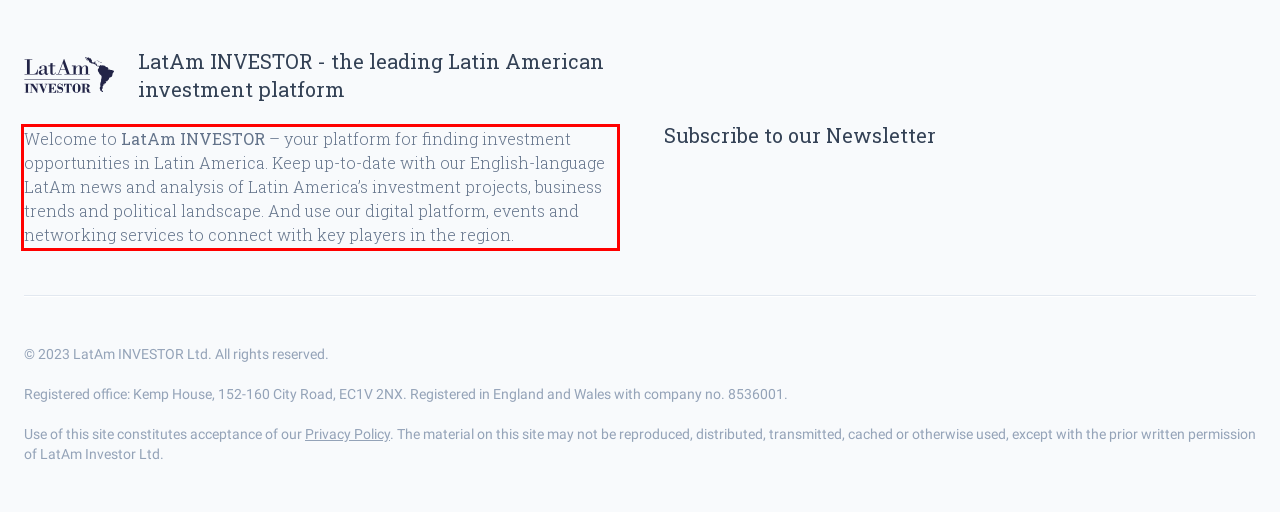Please extract the text content within the red bounding box on the webpage screenshot using OCR.

Welcome to LatAm INVESTOR – your platform for finding investment opportunities in Latin America. Keep up-to-date with our English-language LatAm news and analysis of Latin America’s investment projects, business trends and political landscape. And use our digital platform, events and networking services to connect with key players in the region.